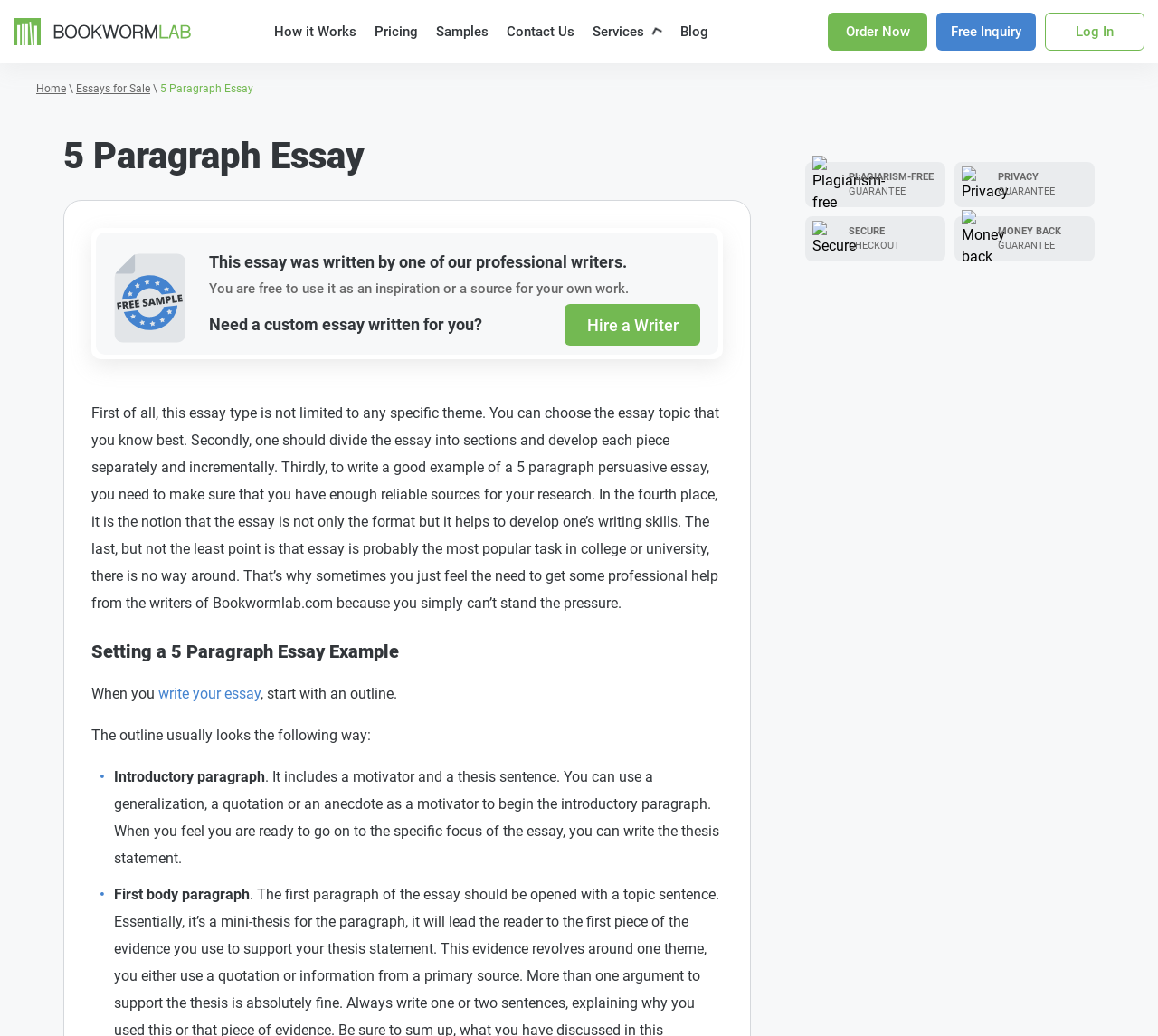How many types of writing services are offered?
Look at the webpage screenshot and answer the question with a detailed explanation.

By counting the number of links under the 'Services' section, we can see that there are more than 30 types of writing services offered, including Academic Writing, Annotated Bibliography, Anthropology, and many others.